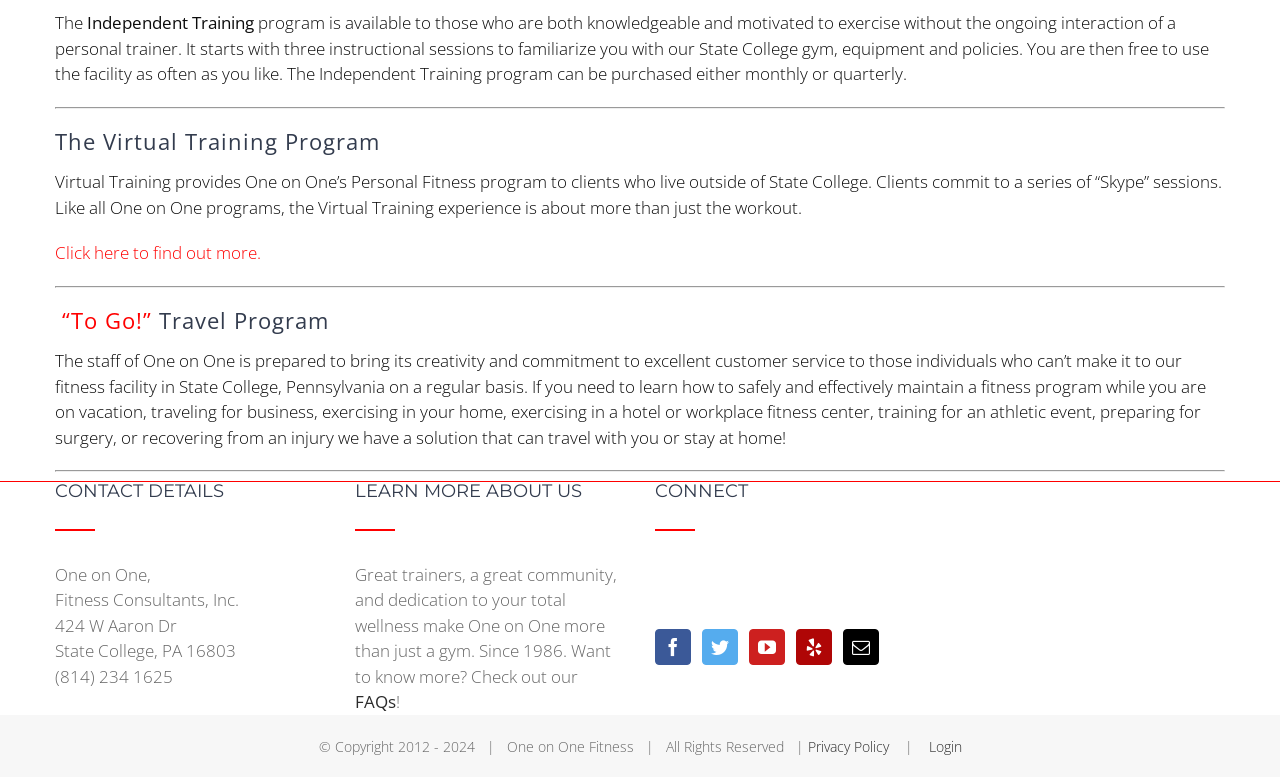What is the address of One on One Fitness?
Please give a detailed and elaborate explanation in response to the question.

The address of One on One Fitness can be found in the CONTACT DETAILS section, which lists the address as 424 W Aaron Dr, State College, PA 16803.